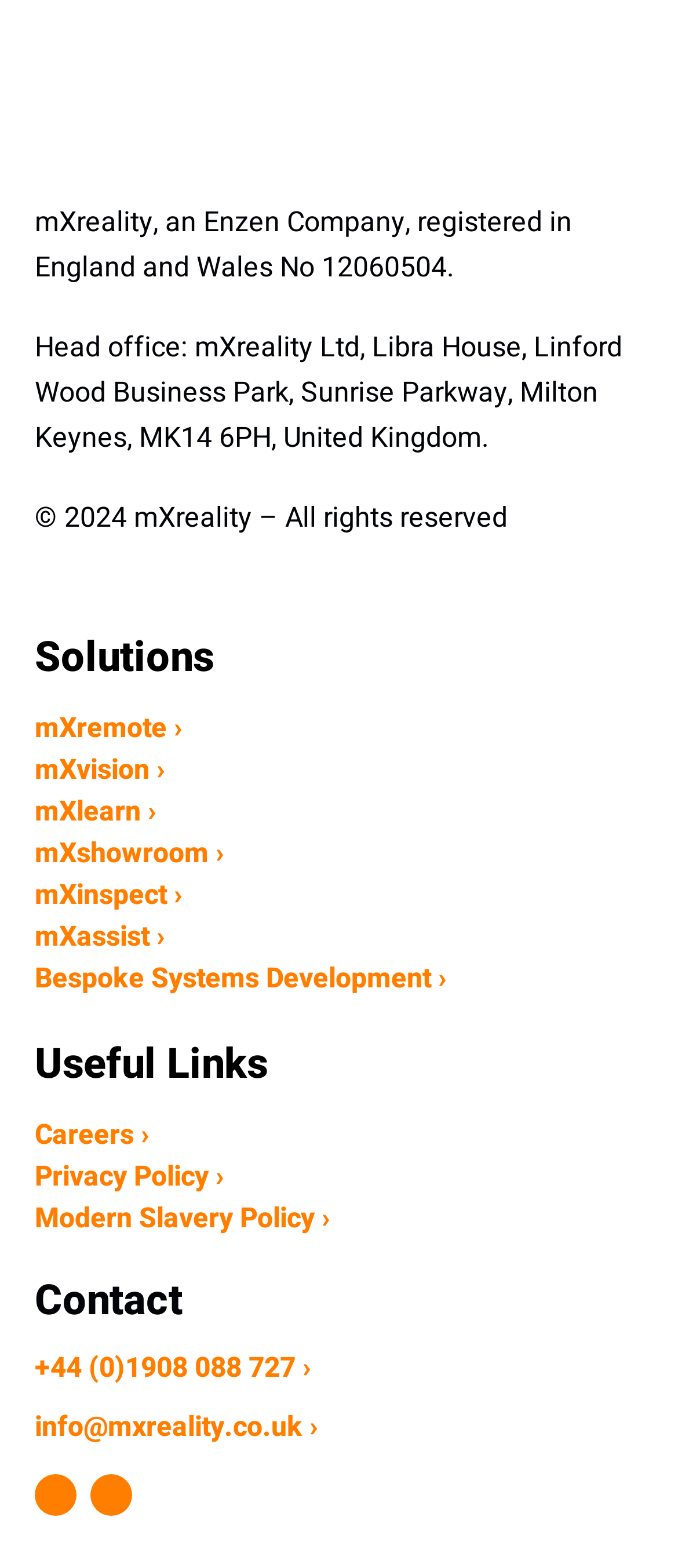Find and indicate the bounding box coordinates of the region you should select to follow the given instruction: "Check Privacy Policy".

[0.051, 0.737, 0.331, 0.763]